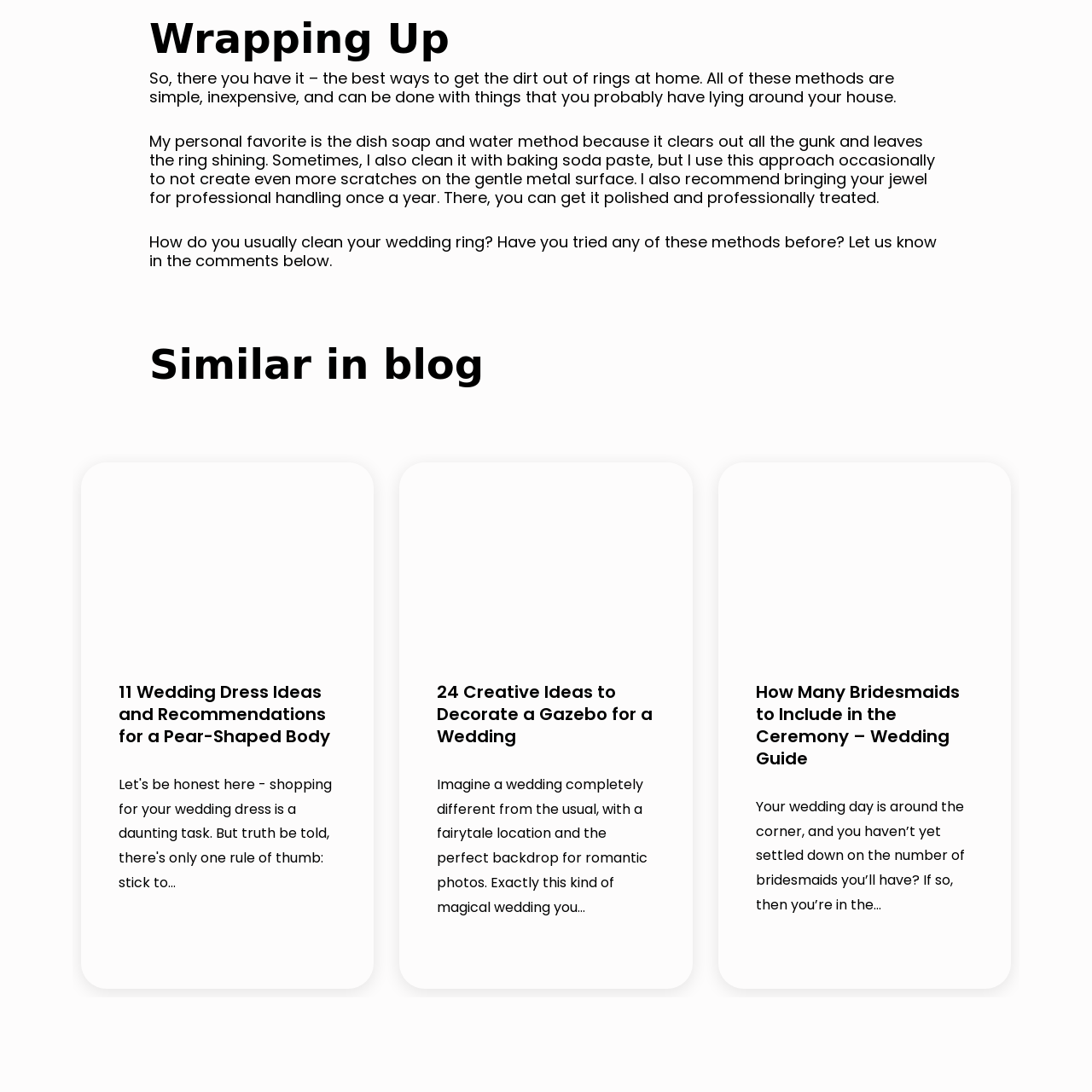What is the tone of the article?
Examine the portion of the image surrounded by the red bounding box and deliver a detailed answer to the question.

The overall tone of the article is celebratory, evoking the magic and romance of weddings, and emphasizing the importance of personal choices in selecting the perfect attire for this special occasion.